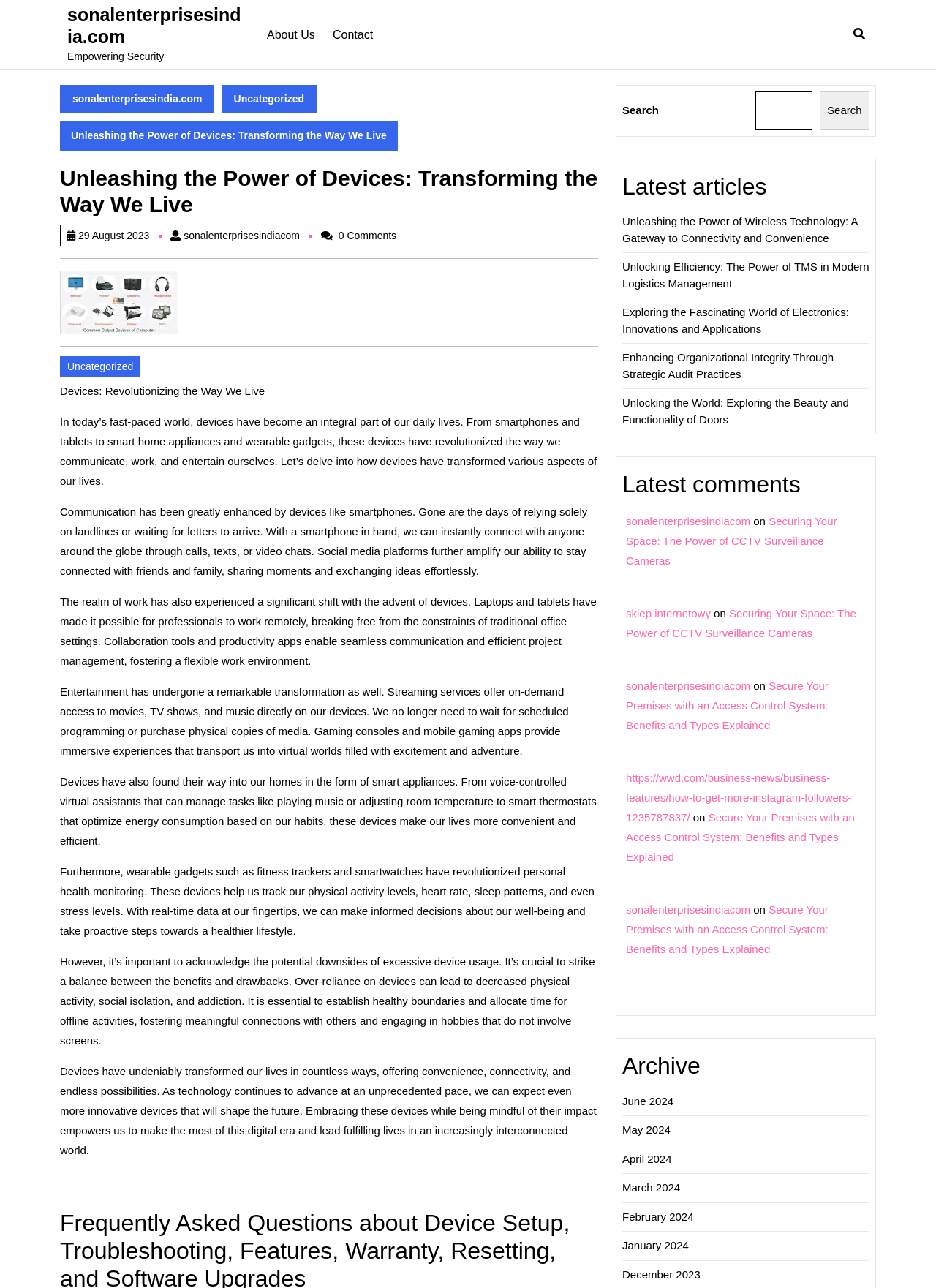Calculate the bounding box coordinates of the UI element given the description: "parent_node: Search name="s"".

[0.807, 0.071, 0.868, 0.101]